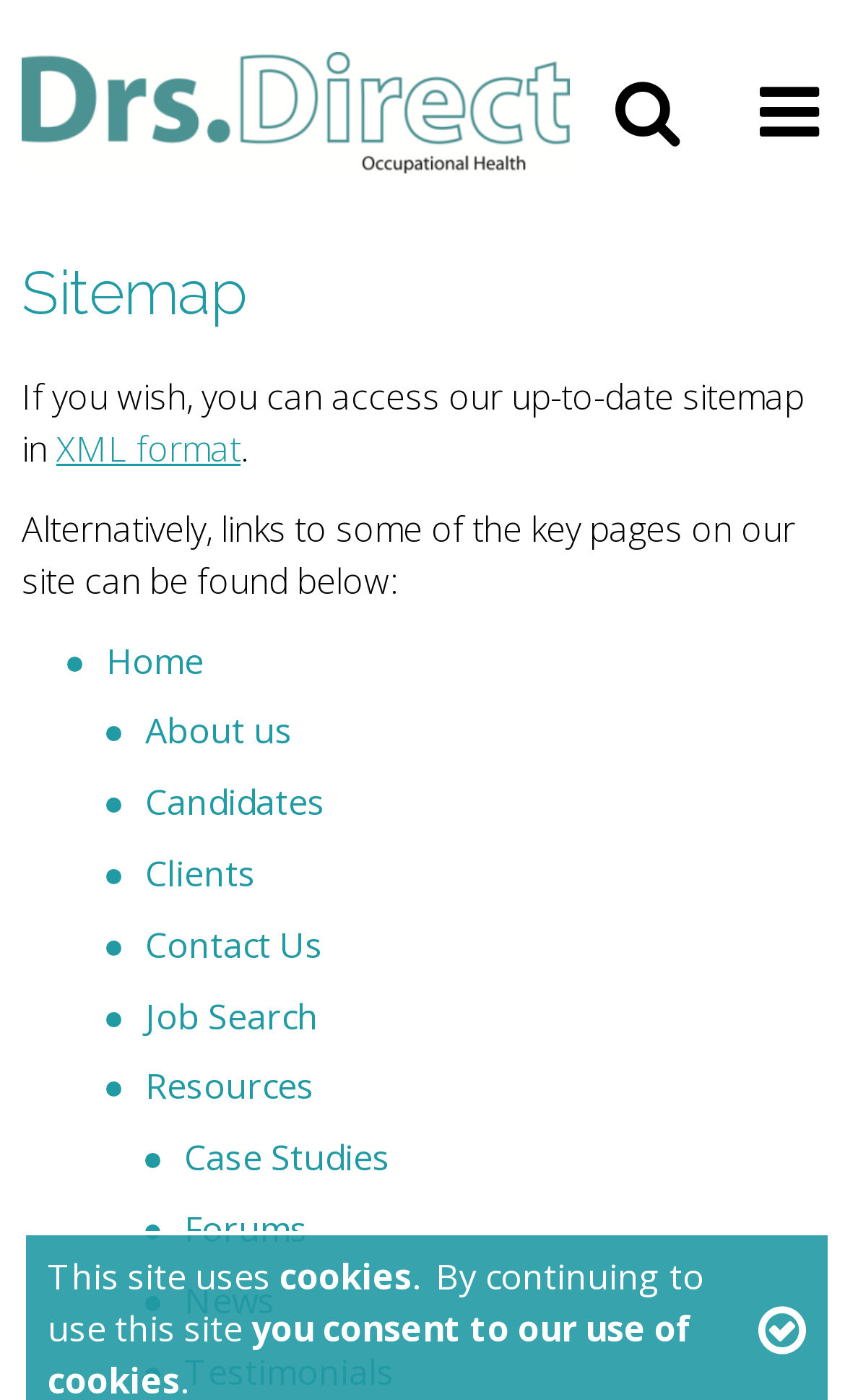Please identify the bounding box coordinates of the element on the webpage that should be clicked to follow this instruction: "view XML sitemap". The bounding box coordinates should be given as four float numbers between 0 and 1, formatted as [left, top, right, bottom].

[0.067, 0.303, 0.285, 0.337]